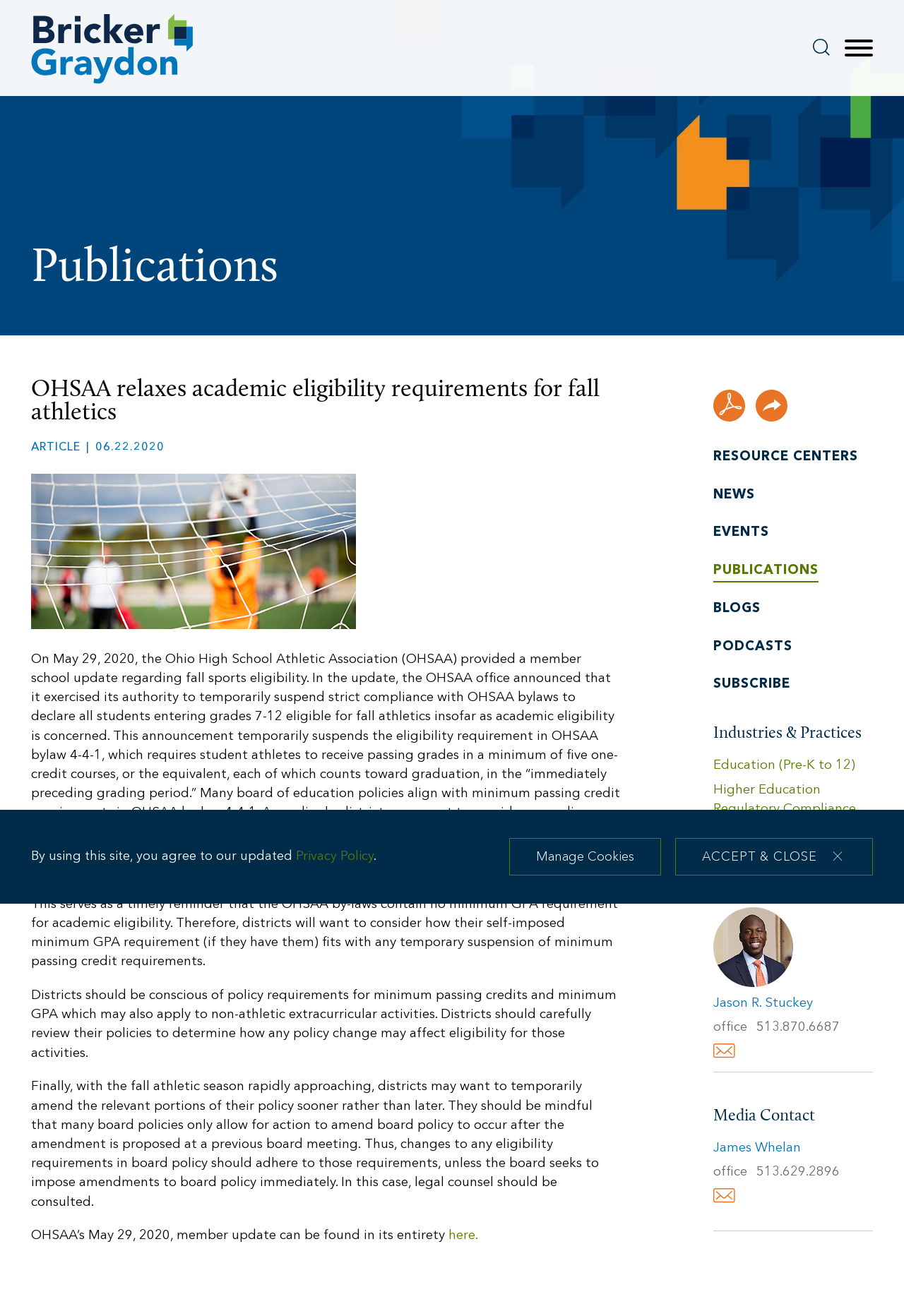What is the section title above the links?
From the image, provide a succinct answer in one word or a short phrase.

Industries & Practices